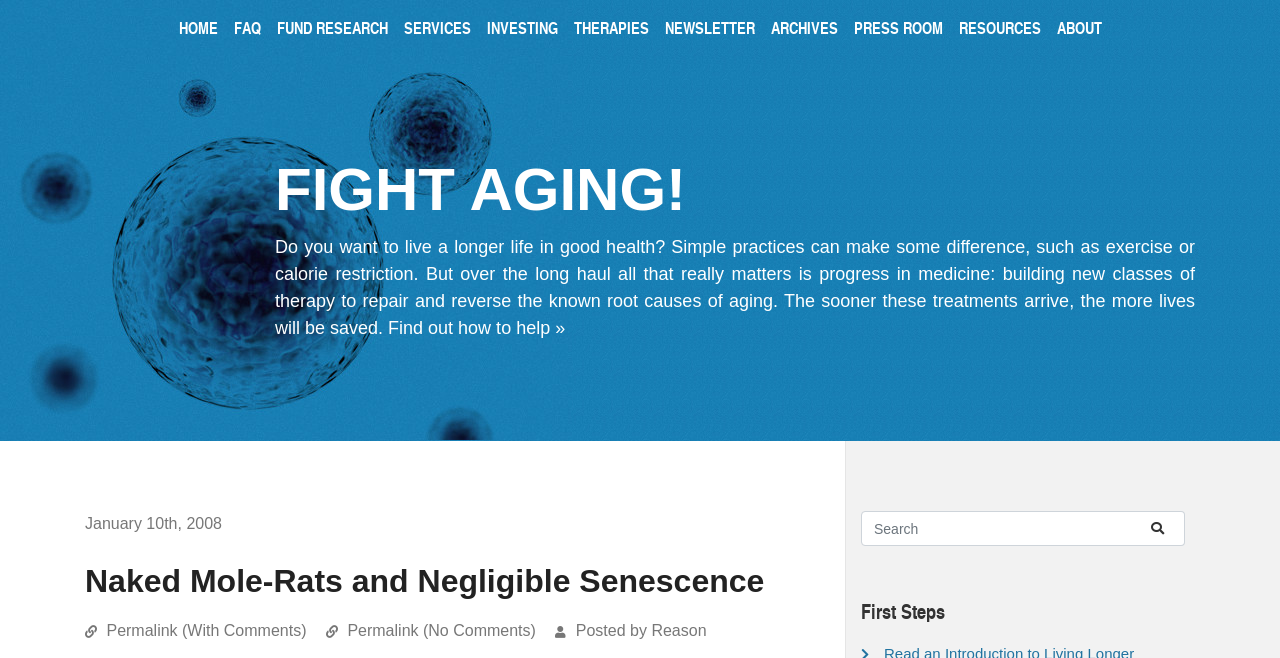Using the webpage screenshot and the element description Press Room, determine the bounding box coordinates. Specify the coordinates in the format (top-left x, top-left y, bottom-right x, bottom-right y) with values ranging from 0 to 1.

[0.661, 0.012, 0.743, 0.096]